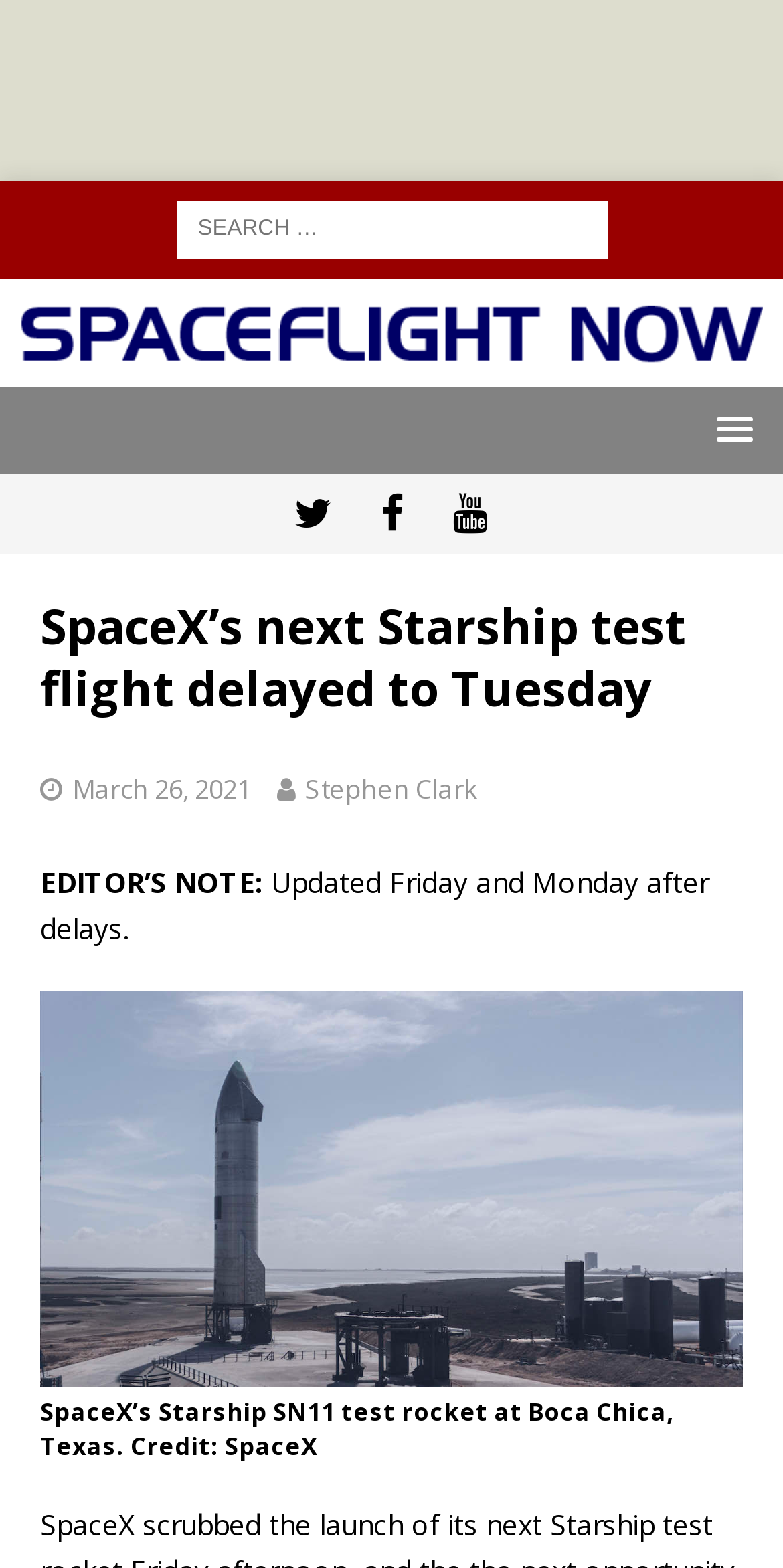Please locate the bounding box coordinates of the element that should be clicked to complete the given instruction: "Search for something".

[0.224, 0.128, 0.776, 0.165]